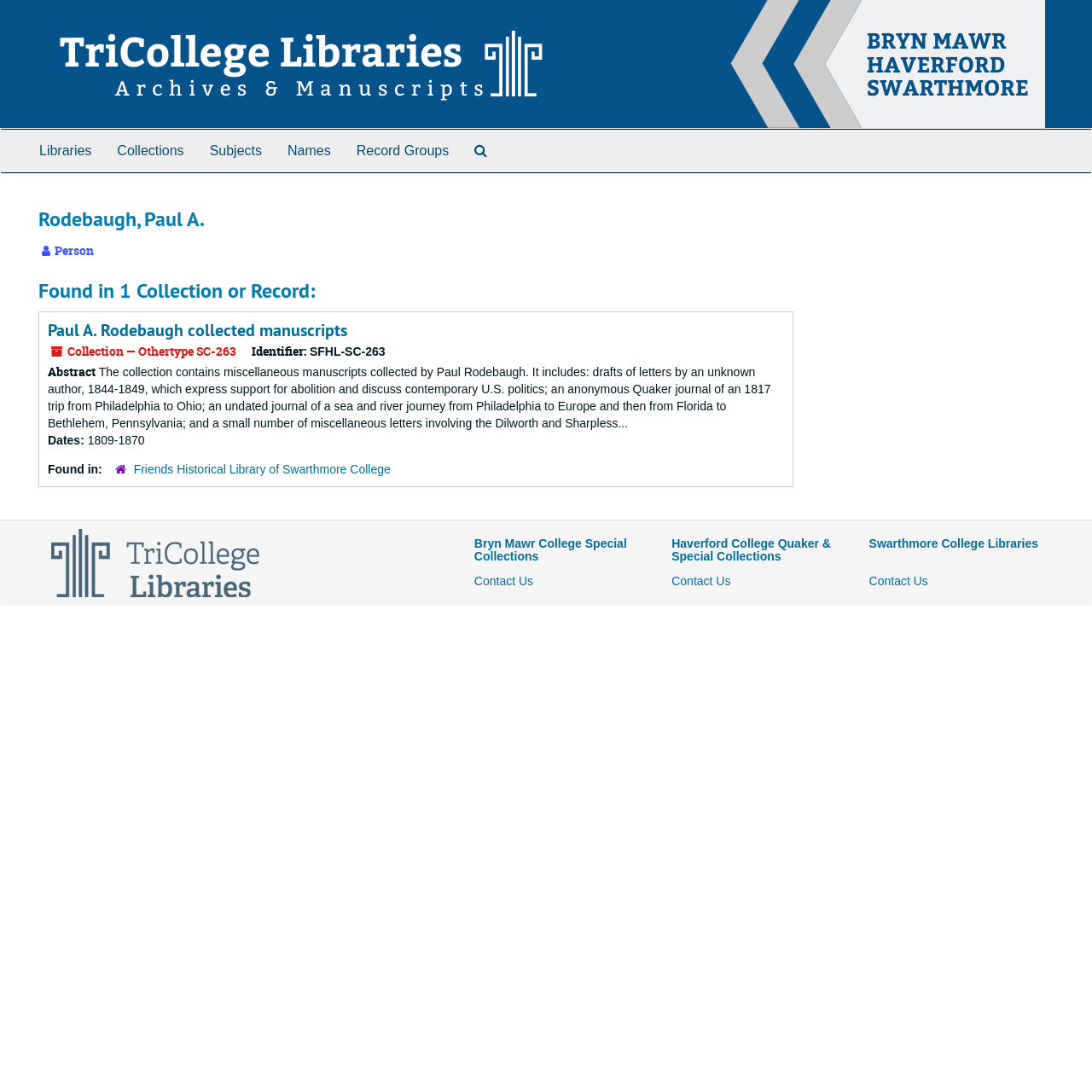Locate the bounding box coordinates of the area you need to click to fulfill this instruction: 'Read about Drift Scooter'. The coordinates must be in the form of four float numbers ranging from 0 to 1: [left, top, right, bottom].

None